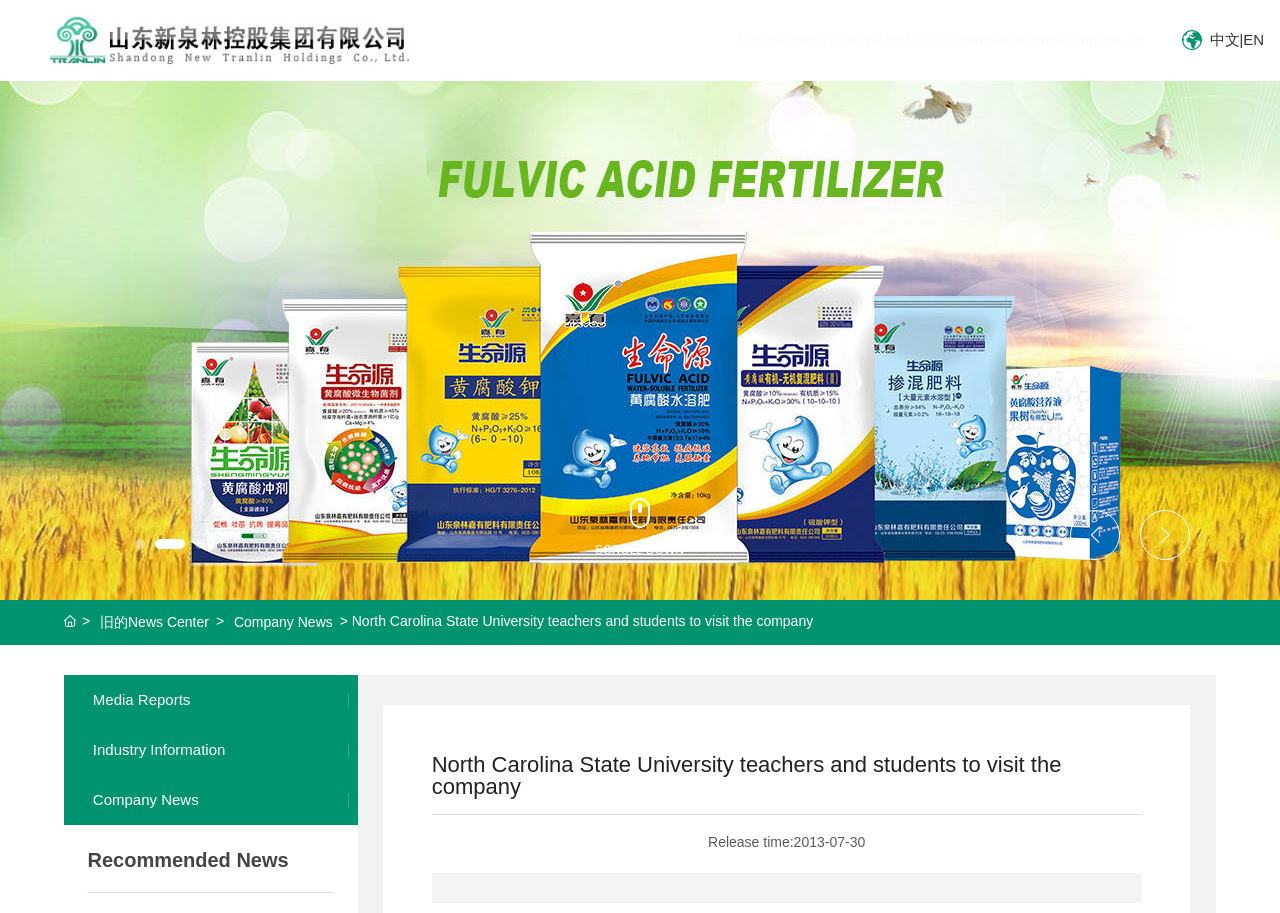Locate the coordinates of the bounding box for the clickable region that fulfills this instruction: "View the 'Company News'".

[0.183, 0.669, 0.26, 0.695]